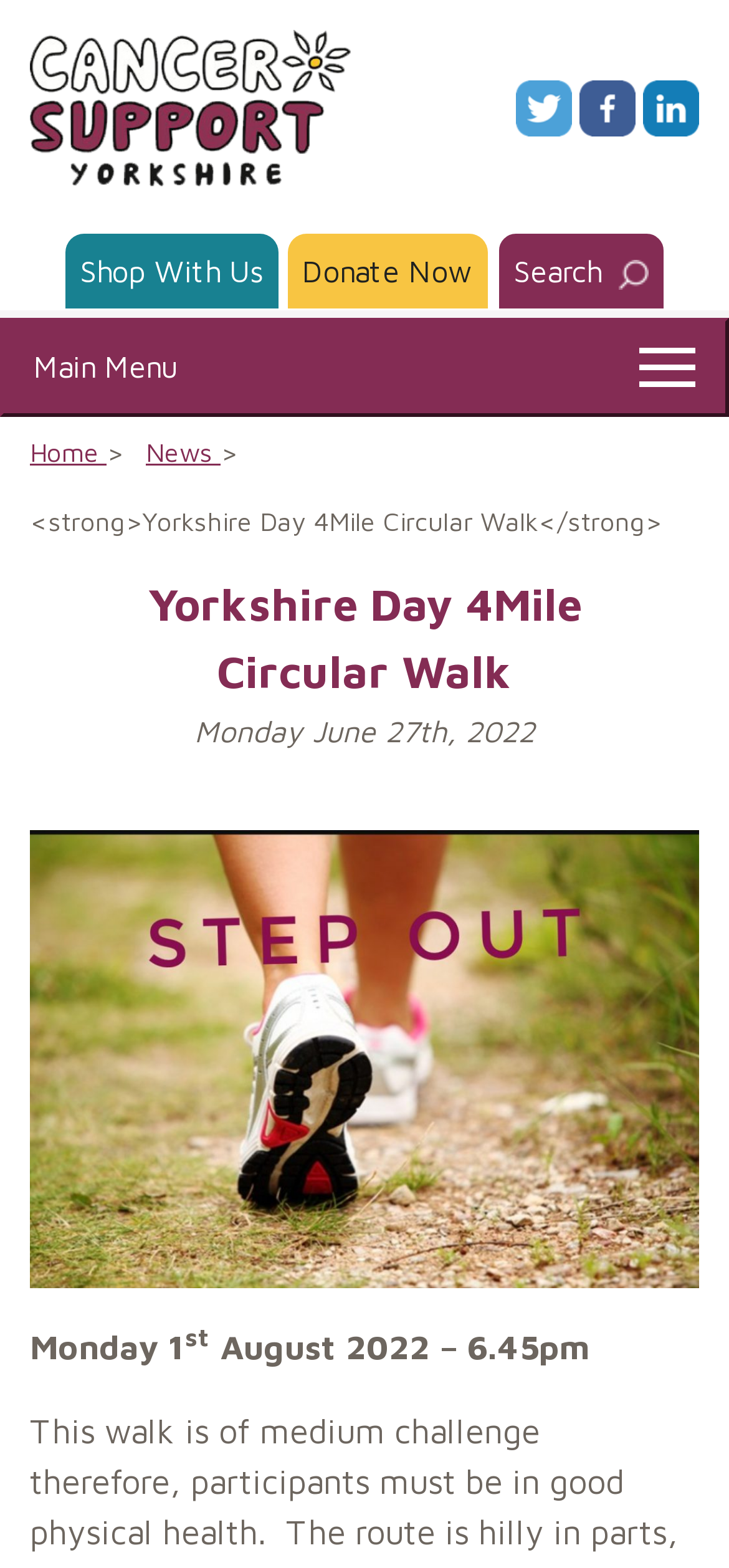Locate the bounding box coordinates of the area that needs to be clicked to fulfill the following instruction: "open main menu". The coordinates should be in the format of four float numbers between 0 and 1, namely [left, top, right, bottom].

[0.0, 0.202, 1.0, 0.265]